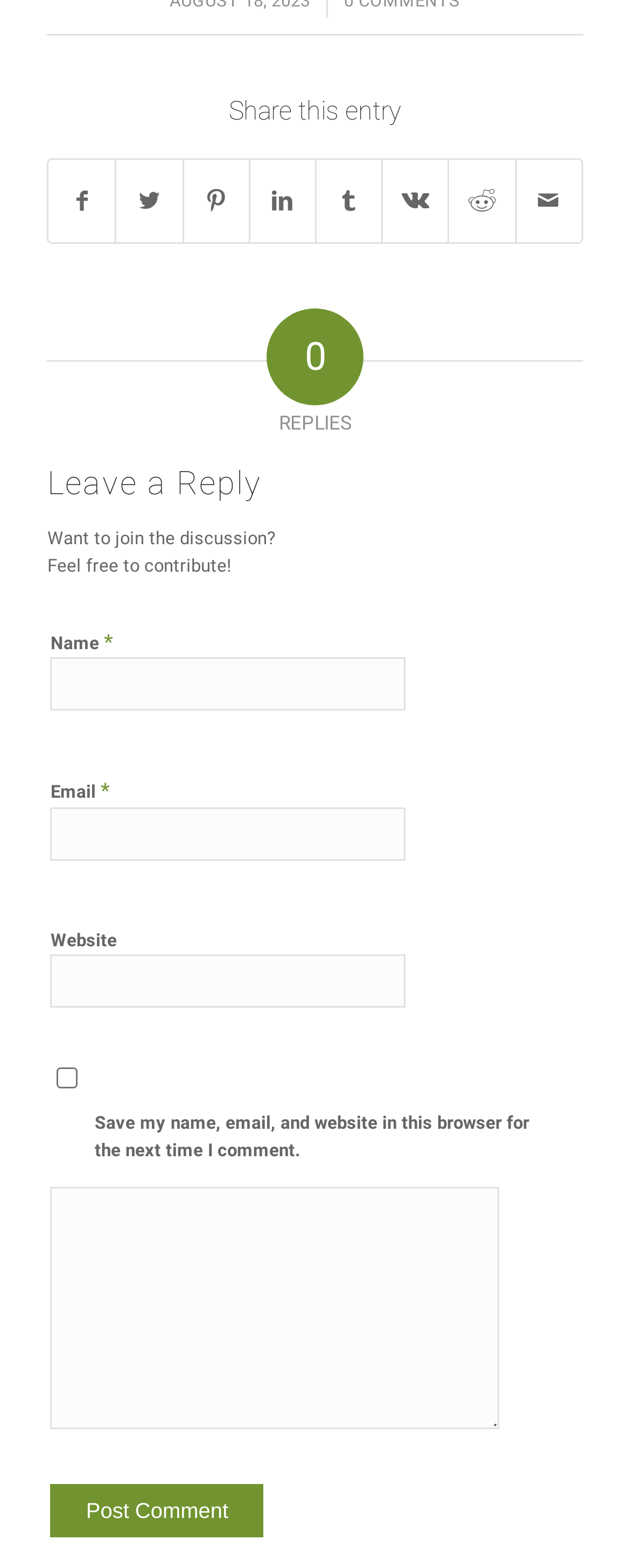What is required to leave a reply?
We need a detailed and exhaustive answer to the question. Please elaborate.

To leave a reply, users are required to fill in their name and email, as indicated by the asterisks next to the 'Name' and 'Email' fields. These fields are mandatory, and users cannot submit their reply without filling them in.